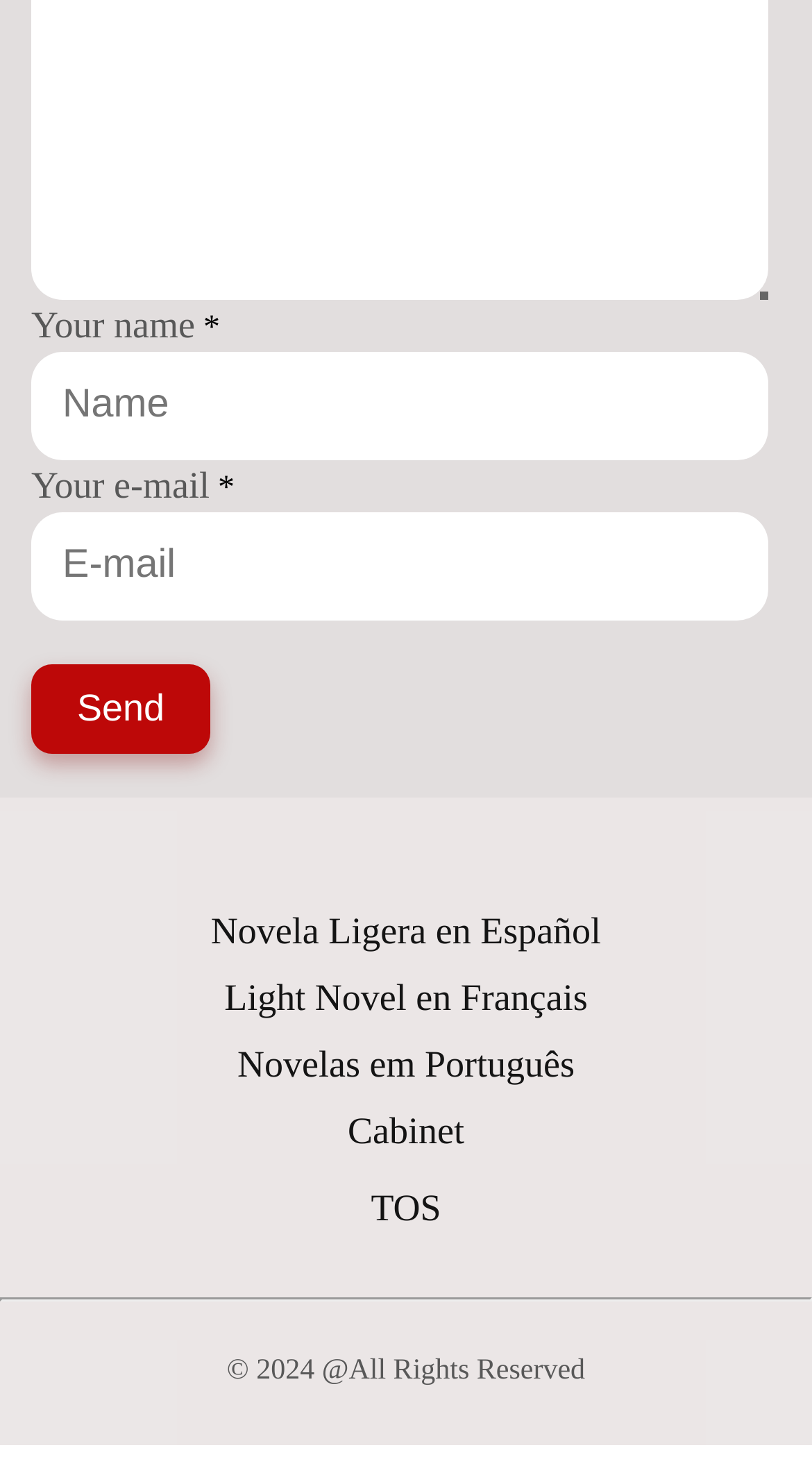Determine the bounding box coordinates of the clickable element to complete this instruction: "Enter your name". Provide the coordinates in the format of four float numbers between 0 and 1, [left, top, right, bottom].

[0.038, 0.24, 0.946, 0.314]